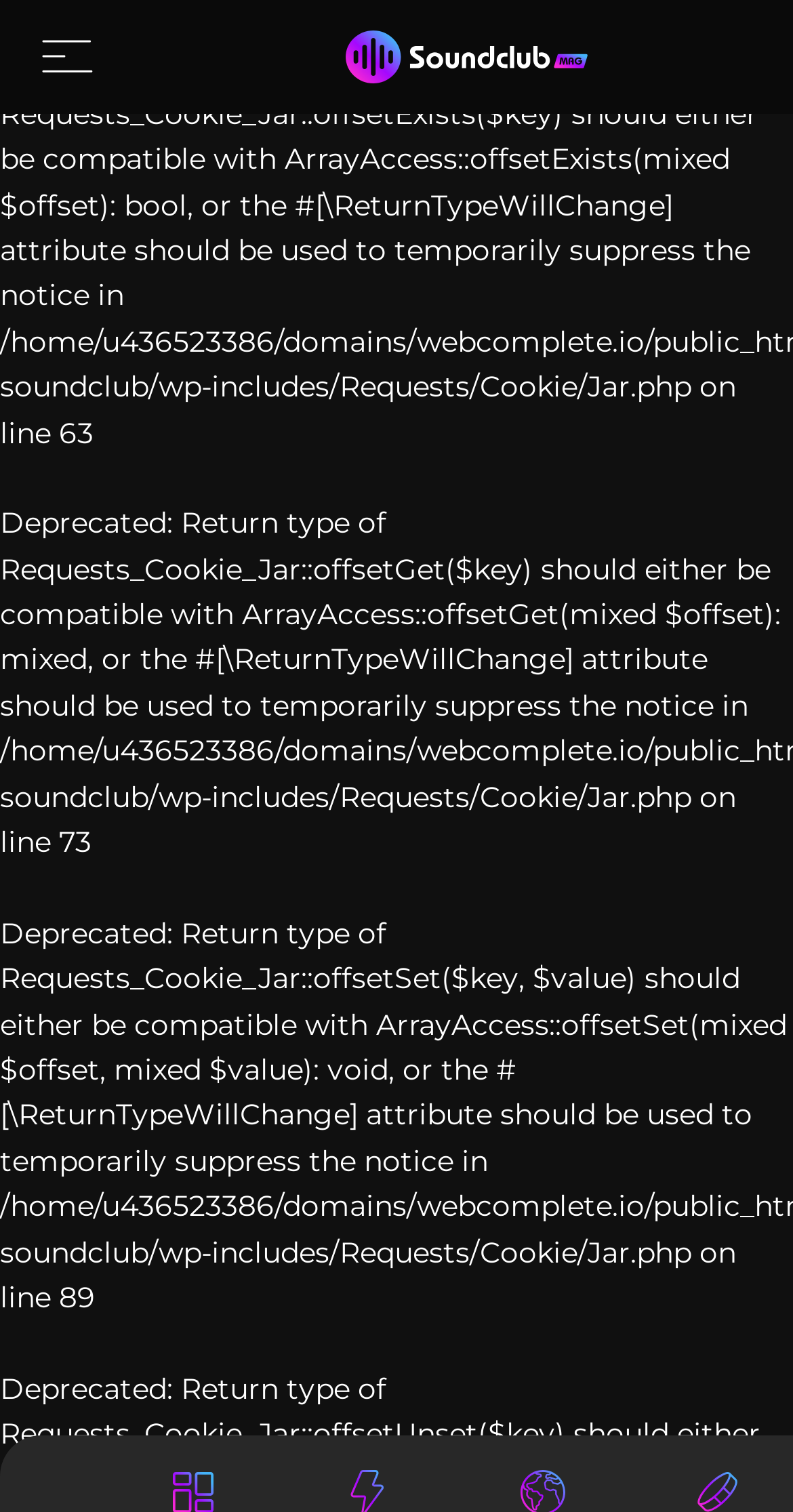Identify the bounding box coordinates of the area that should be clicked in order to complete the given instruction: "Click the ABOUT link". The bounding box coordinates should be four float numbers between 0 and 1, i.e., [left, top, right, bottom].

None